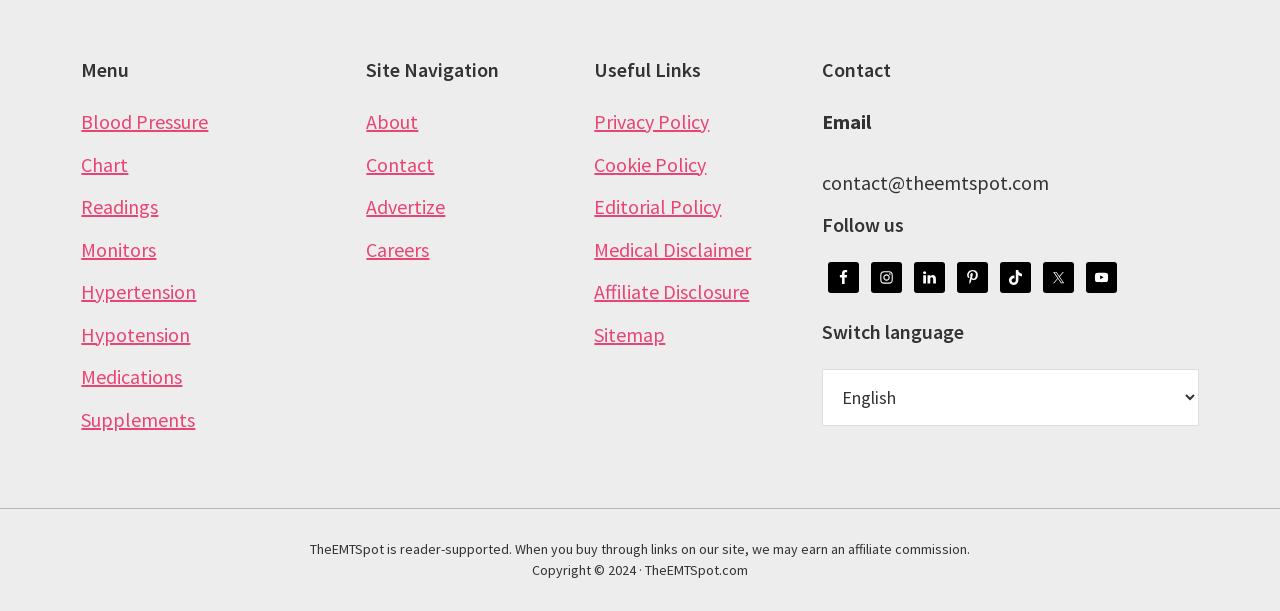Please answer the following question using a single word or phrase: 
How many social media links are provided?

6